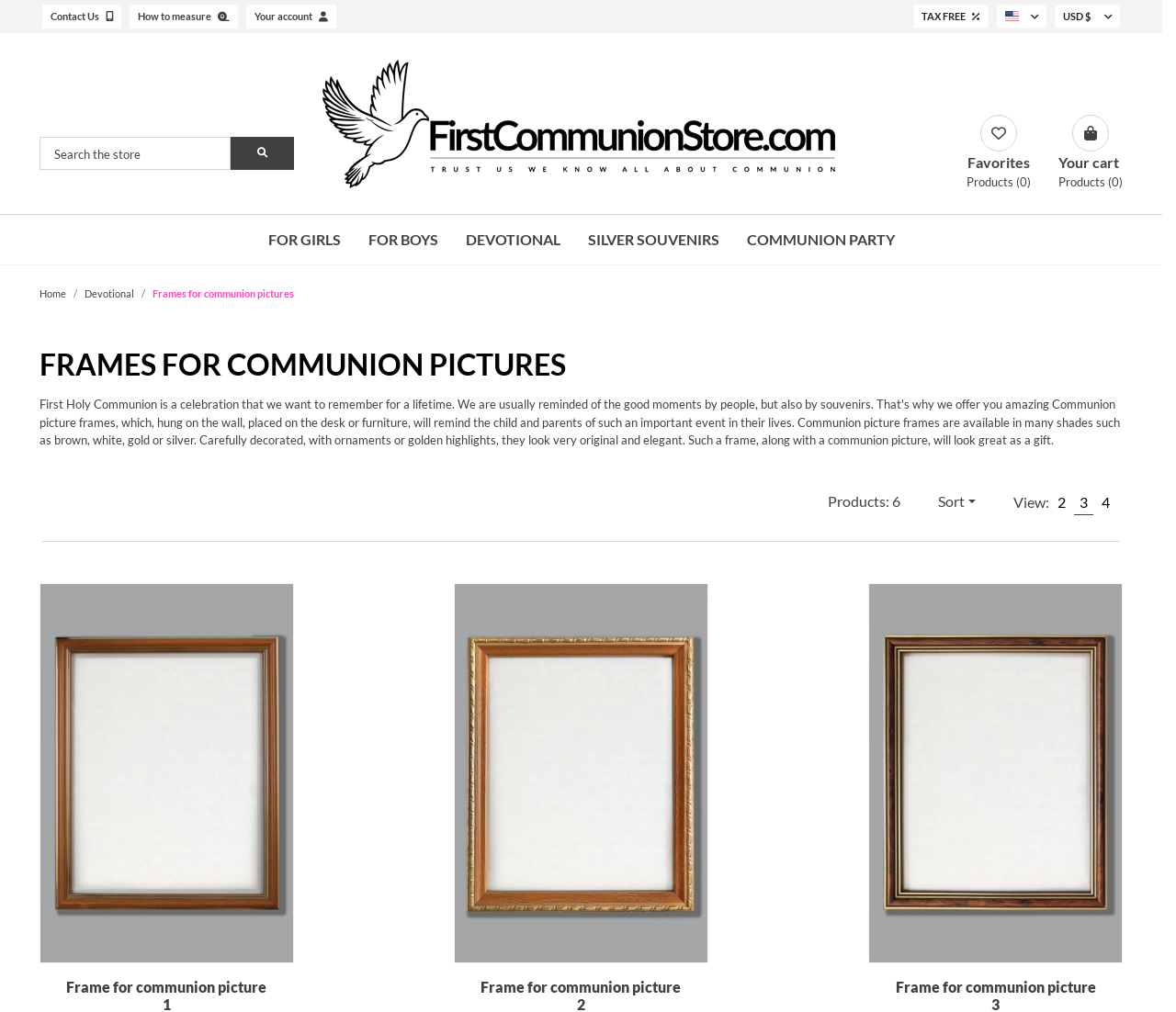Provide the bounding box coordinates of the area you need to click to execute the following instruction: "Click the 'NTAB home button'".

None